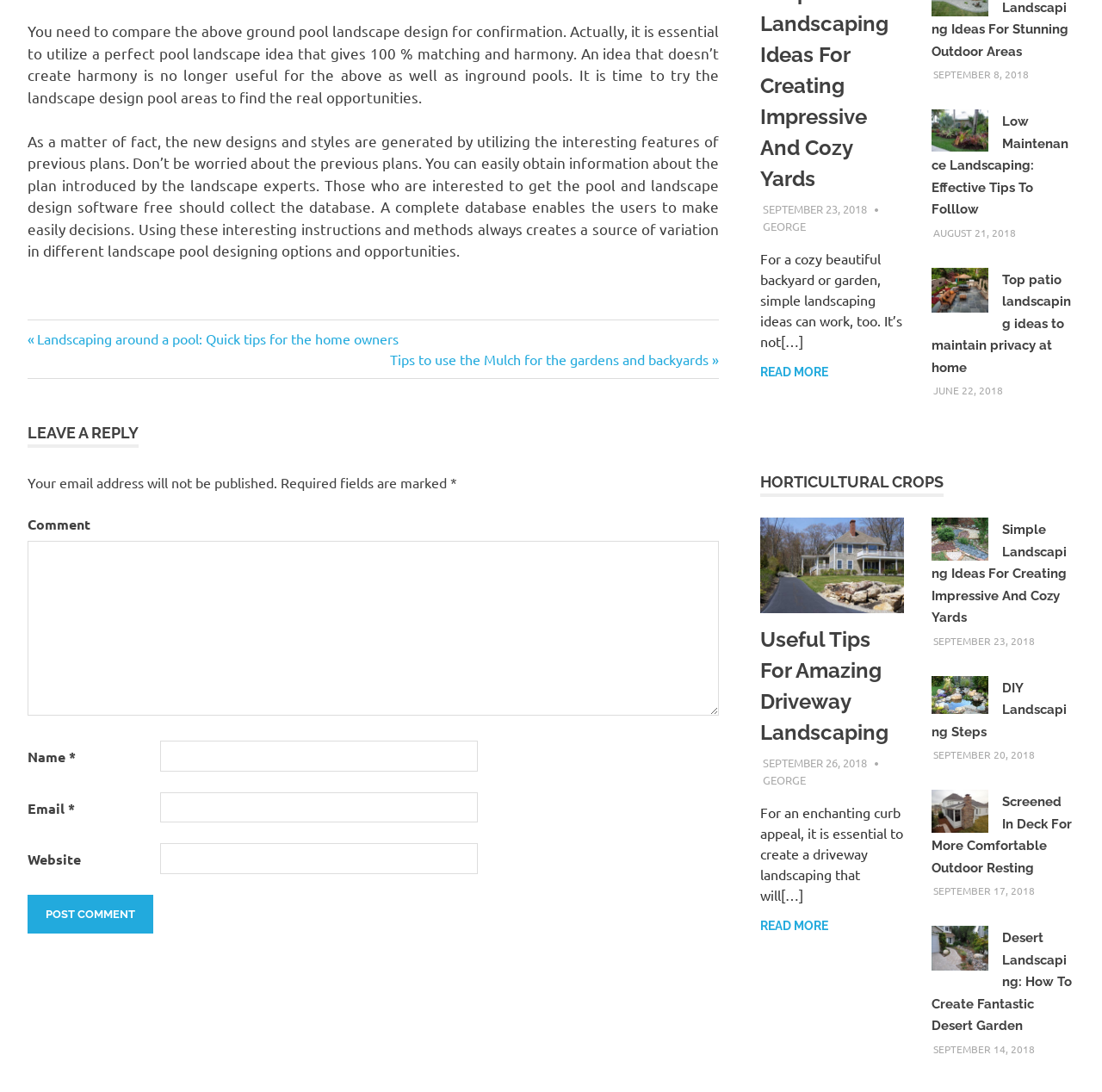Please identify the bounding box coordinates of the clickable area that will allow you to execute the instruction: "Read the article 'Low Maintenance Landscaping: Effective Tips To Folllow'".

[0.845, 0.104, 0.97, 0.199]